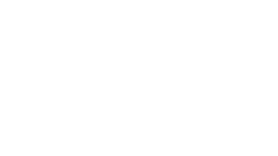By analyzing the image, answer the following question with a detailed response: What is the tone of the image?

The caption describes the tone of the image as aiming to educate newcomers, which suggests that the tone is educational and informative, rather than promotional or persuasive.